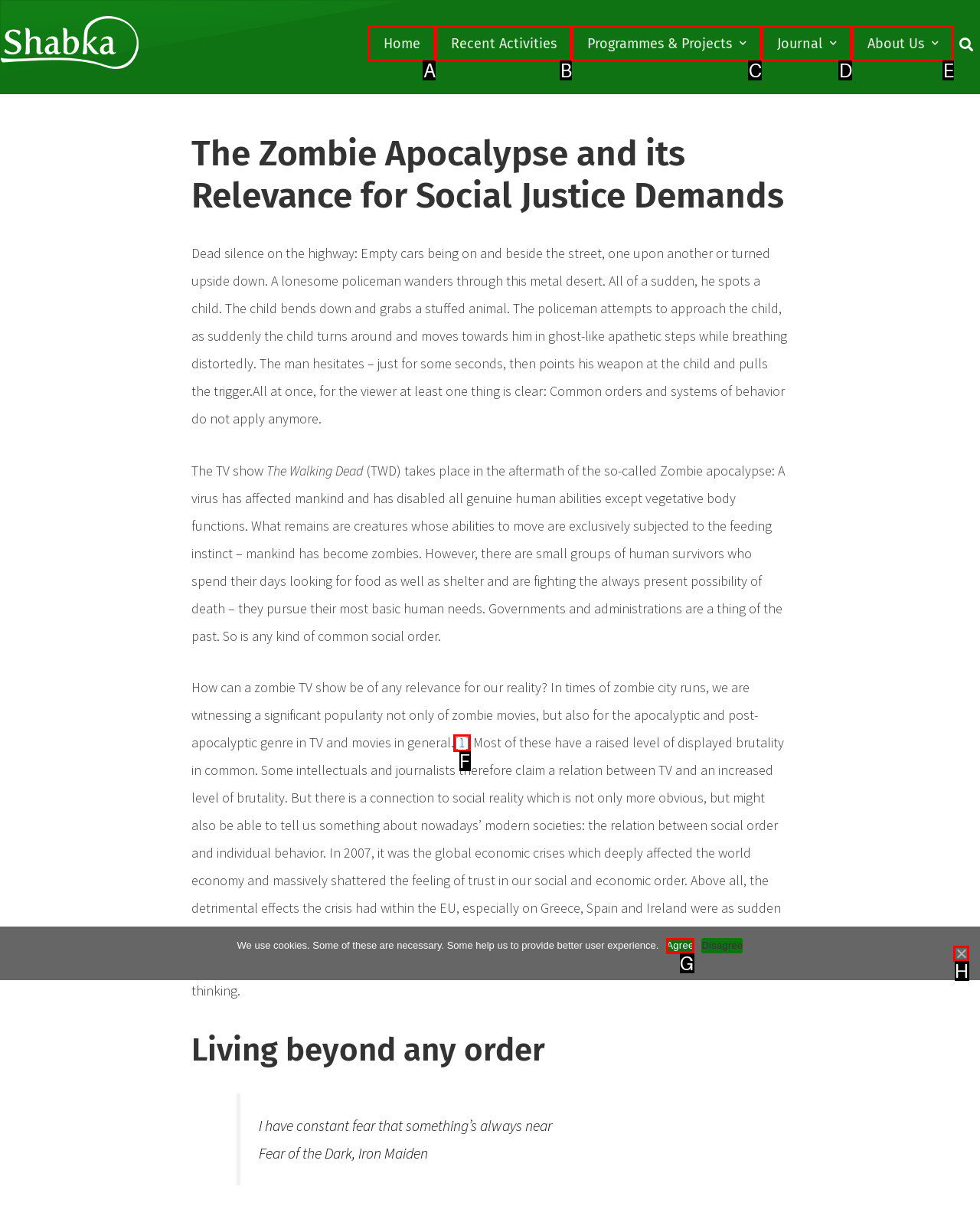Tell me which option I should click to complete the following task: Click the '[1]' link Answer with the option's letter from the given choices directly.

F